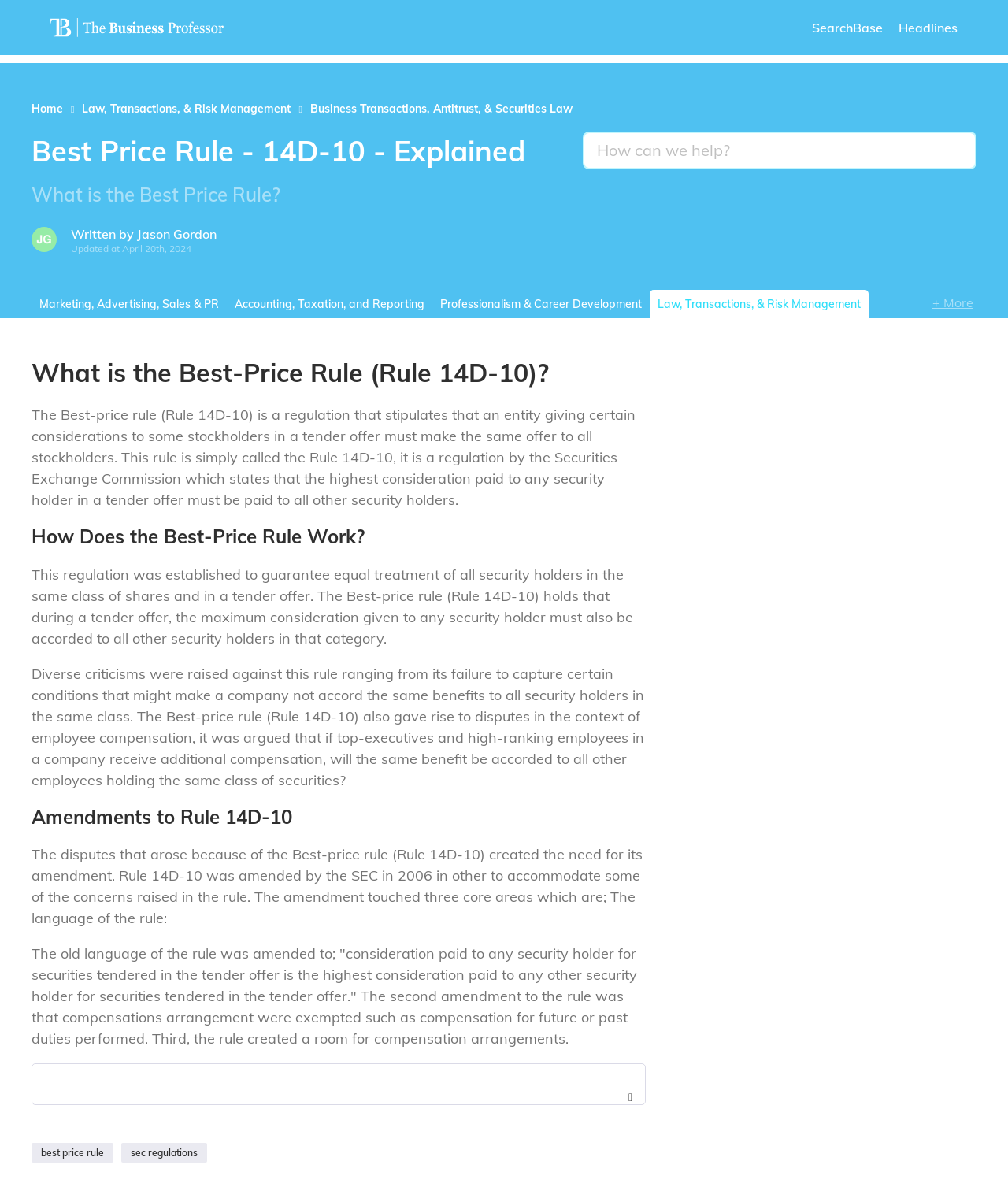What is the purpose of the Best Price Rule?
Refer to the screenshot and answer in one word or phrase.

Equal treatment of security holders